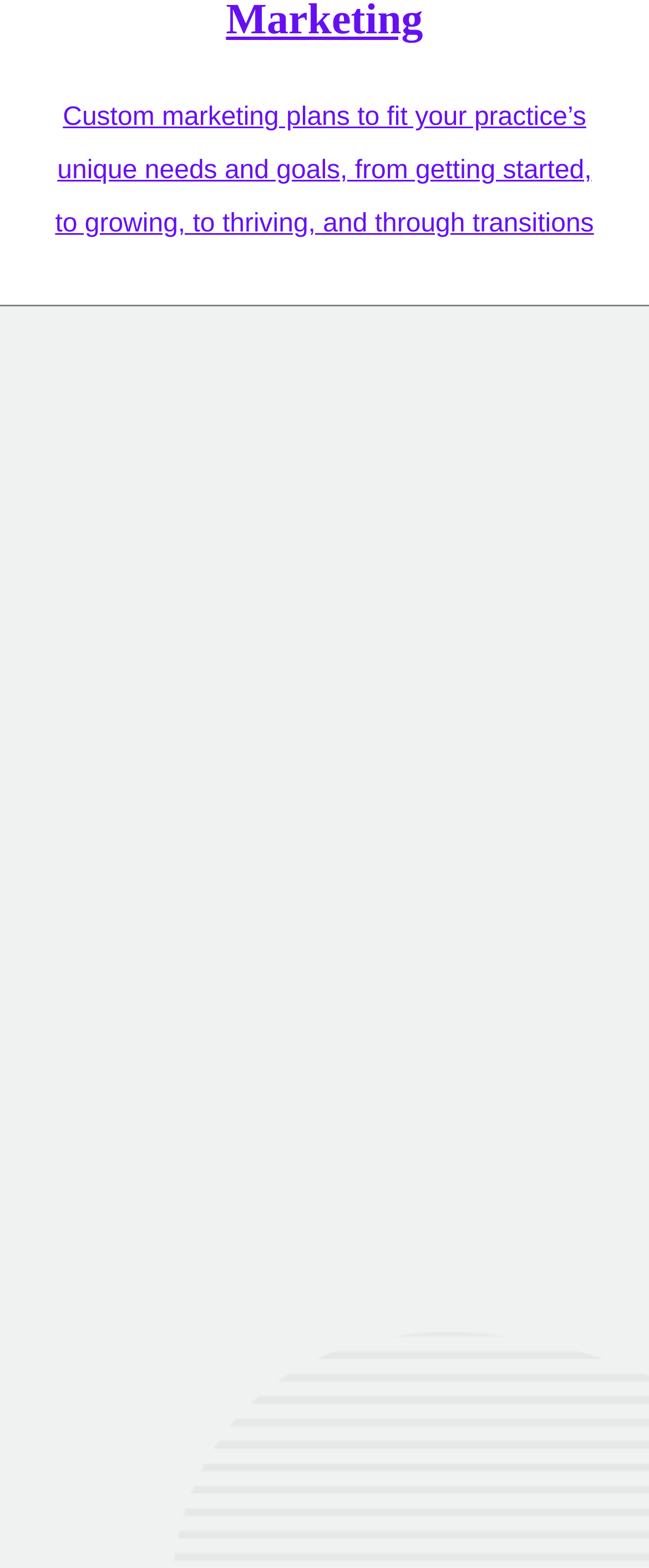How many fields are there in the contact form in total?
Look at the screenshot and respond with one word or a short phrase.

6